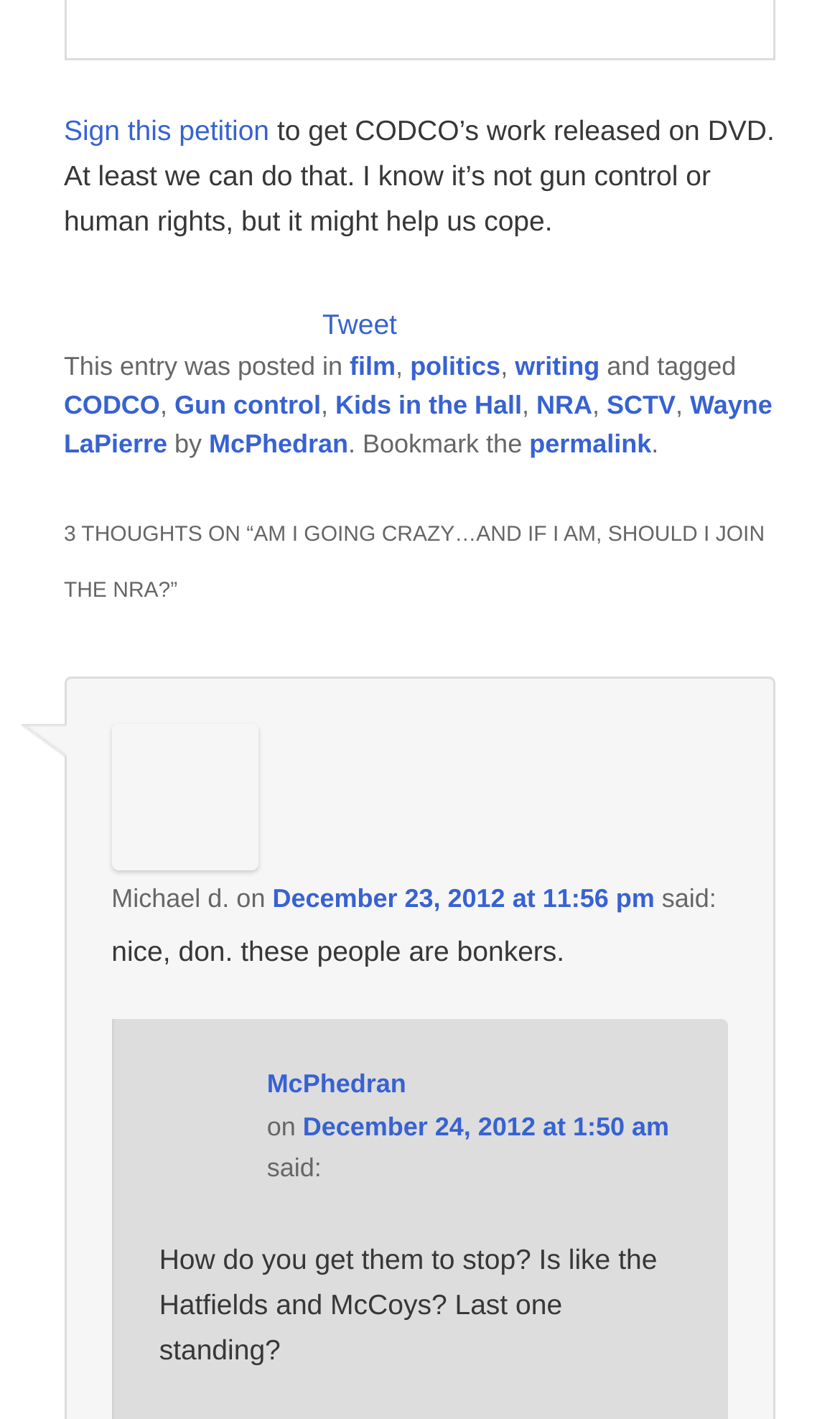Based on the image, please respond to the question with as much detail as possible:
How many comments are there under the first article?

I counted the number of article elements under the first article, and there are two of them, which indicates that there are two comments under the first article.